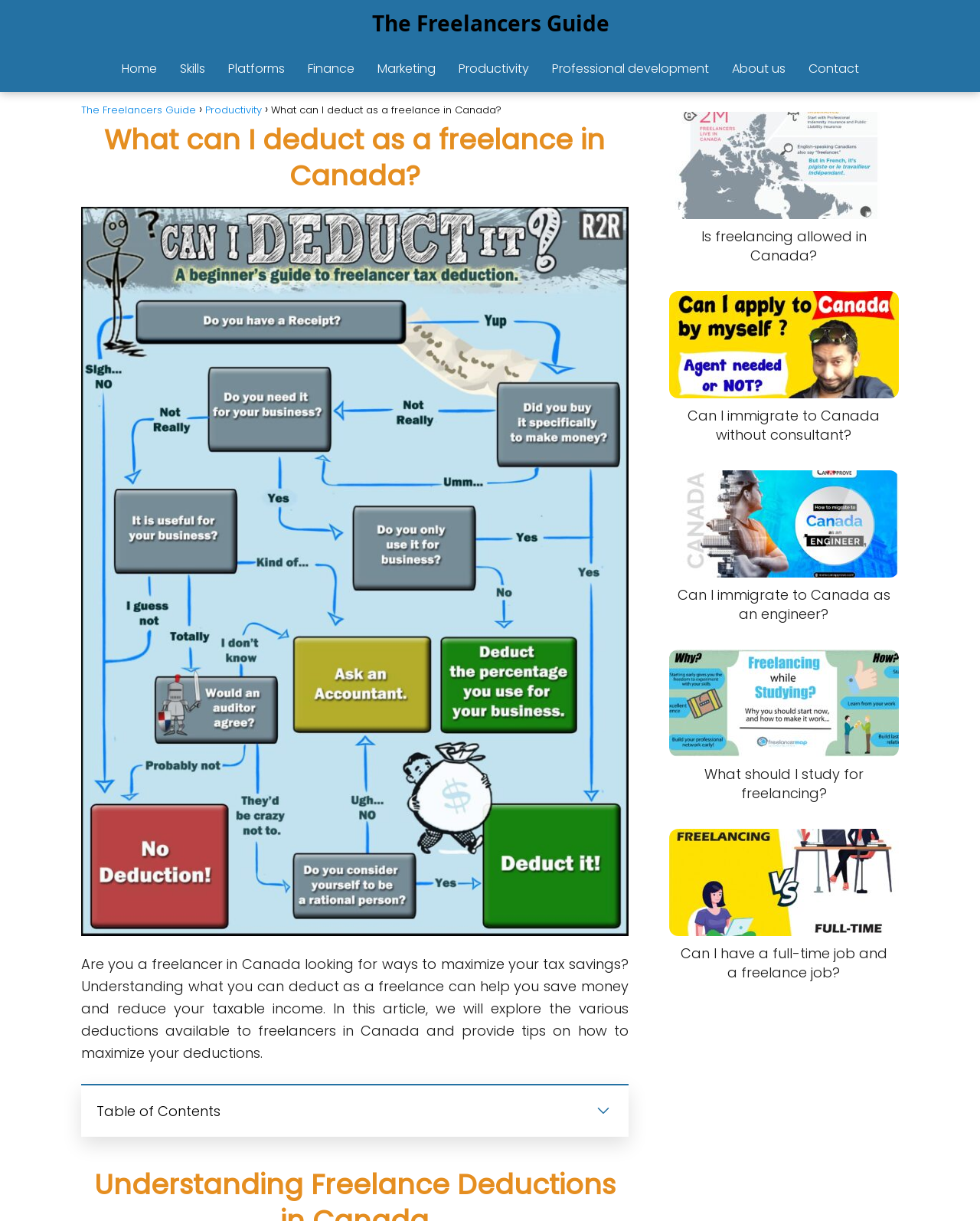Generate a thorough description of the webpage.

This webpage is a guide for freelancers in Canada, focusing on tax savings and deductions. At the top, there is a logo and a link to "The Freelancers Guide" on the left, followed by a navigation menu with links to various categories such as "Home", "Skills", "Platforms", "Finance", "Marketing", "Productivity", "Professional development", and "About us" on the right.

Below the navigation menu, there is a breadcrumb navigation section that shows the current page's location, with links to "The Freelancers Guide" and "Productivity" categories, and a static text displaying the title "What can I deduct as a freelance in Canada?".

The main content of the page starts with a heading that repeats the title, followed by a paragraph of introductory text that explains the importance of understanding tax deductions for freelancers in Canada. 

Further down, there is a table of contents section, accompanied by a checkbox and an image on the right. The main articles are divided into sections, each with a link to a related question, such as "Is freelancing allowed in Canada?", "Can I immigrate to Canada without a consultant?", and so on. These sections are stacked vertically, taking up most of the page's content area.